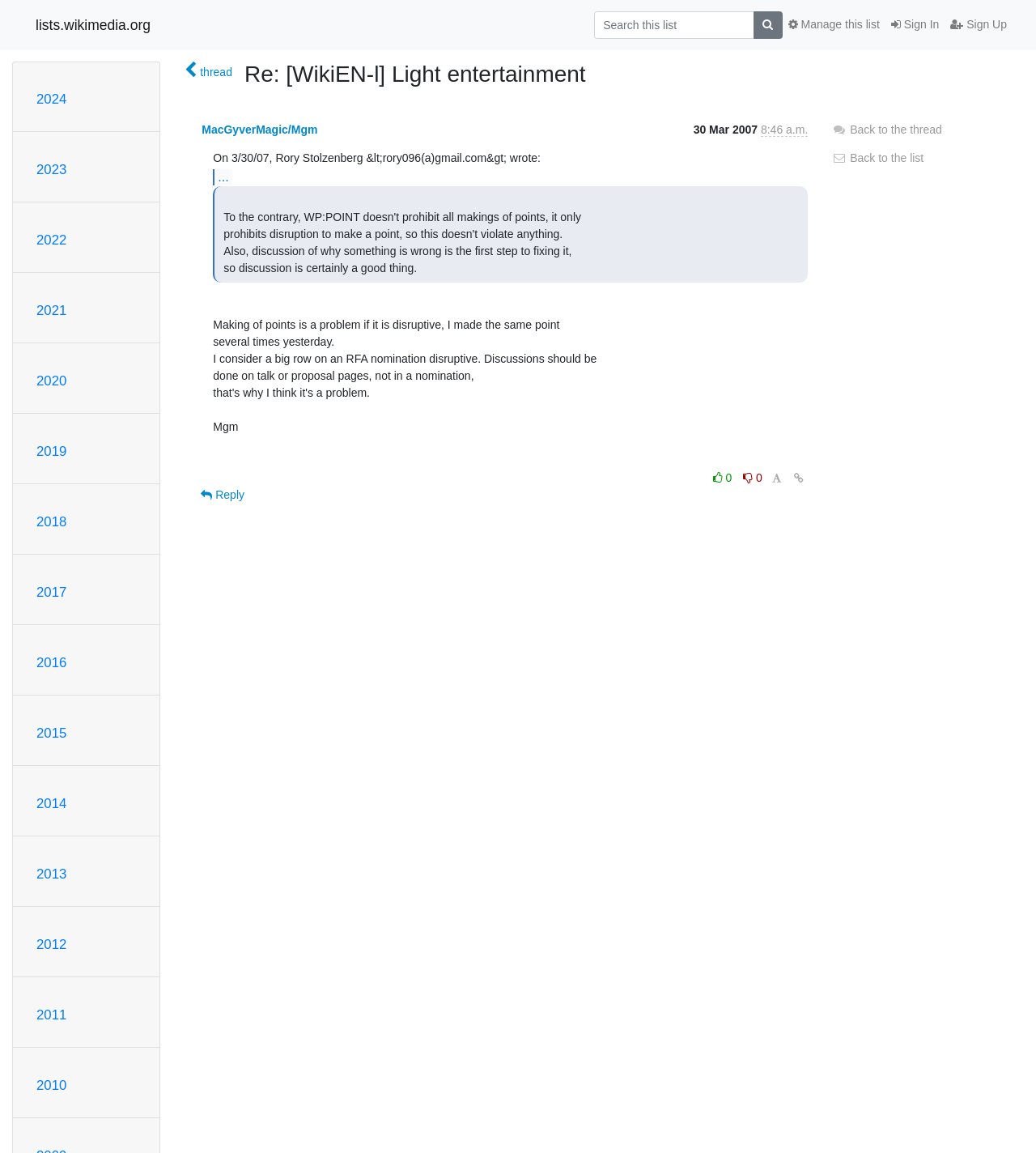Can you show the bounding box coordinates of the region to click on to complete the task described in the instruction: "Contact sales via email"?

None